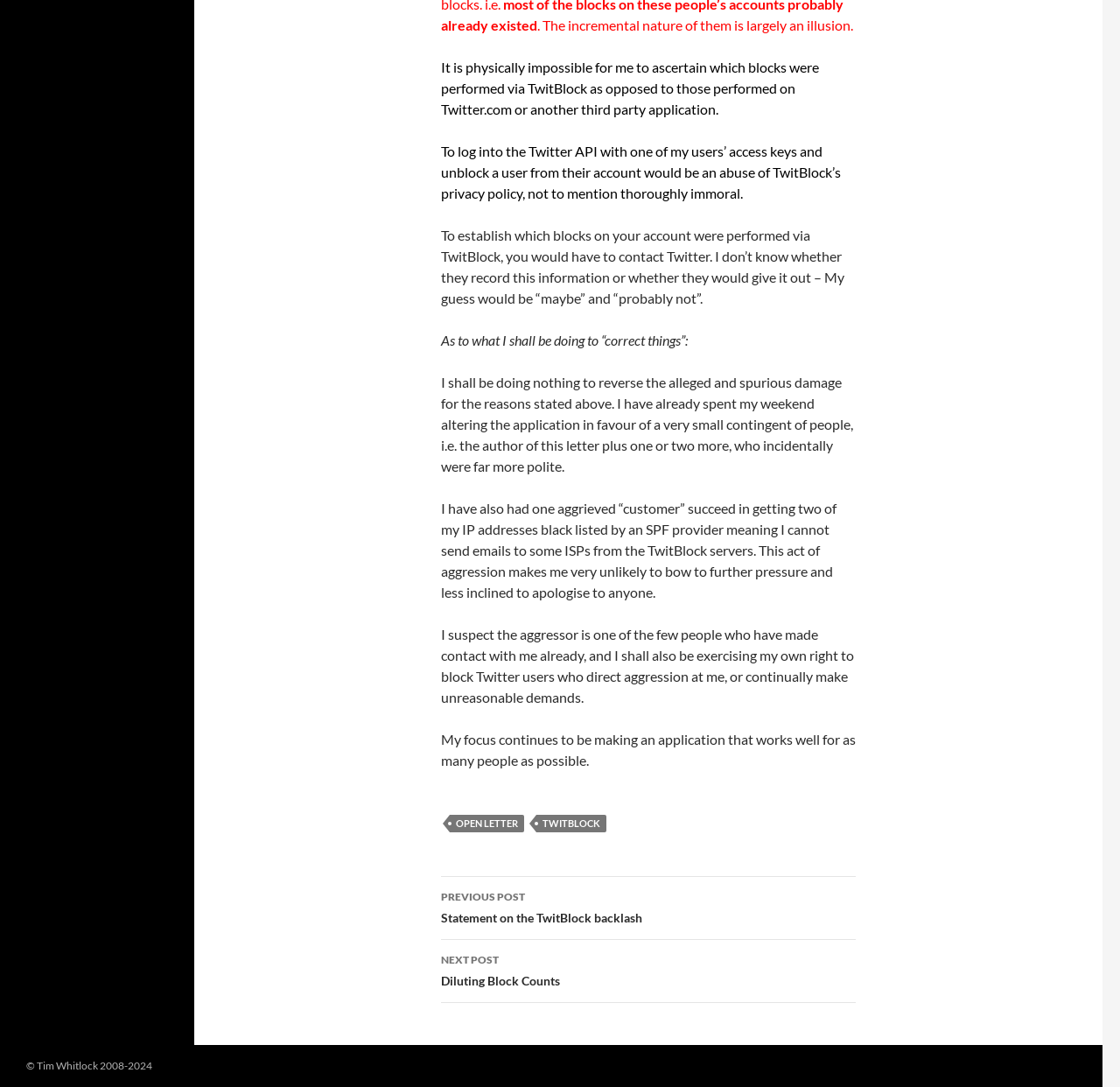Provide the bounding box coordinates of the UI element this sentence describes: "open letter".

[0.402, 0.75, 0.468, 0.766]